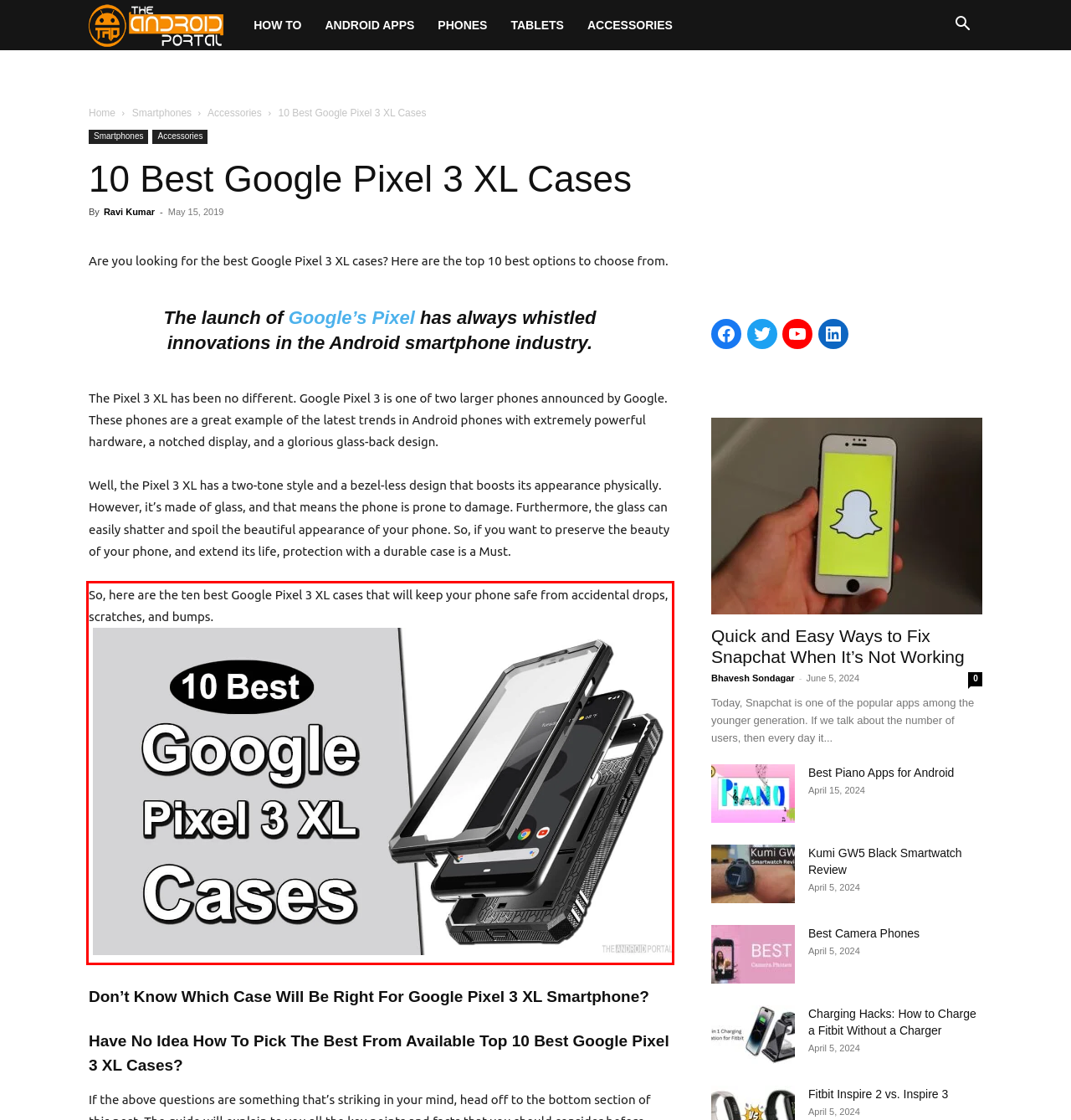You have a screenshot with a red rectangle around a UI element. Recognize and extract the text within this red bounding box using OCR.

So, here are the ten best Google Pixel 3 XL cases that will keep your phone safe from accidental drops, scratches, and bumps.